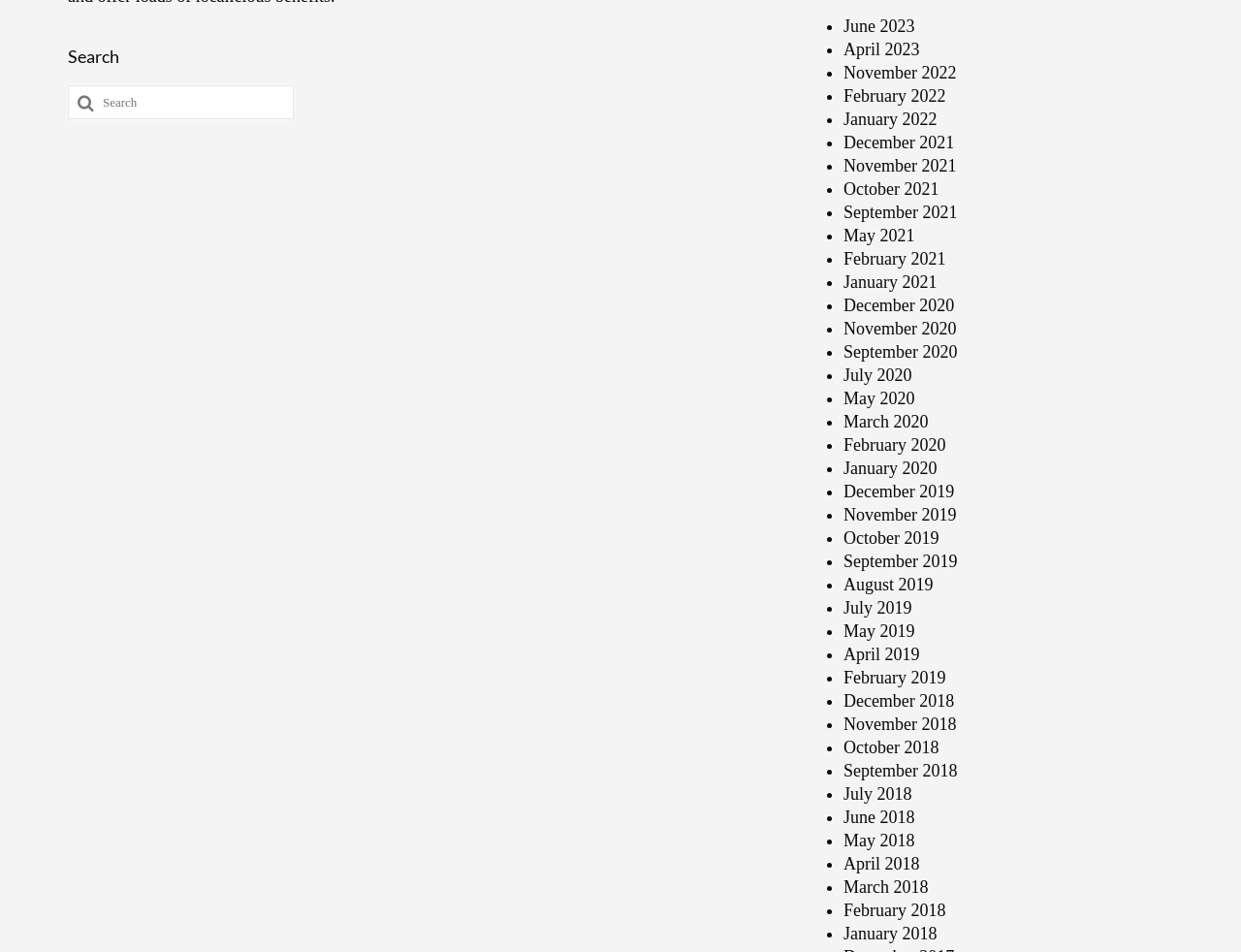Respond to the question below with a concise word or phrase:
How many months are listed on the webpage?

24